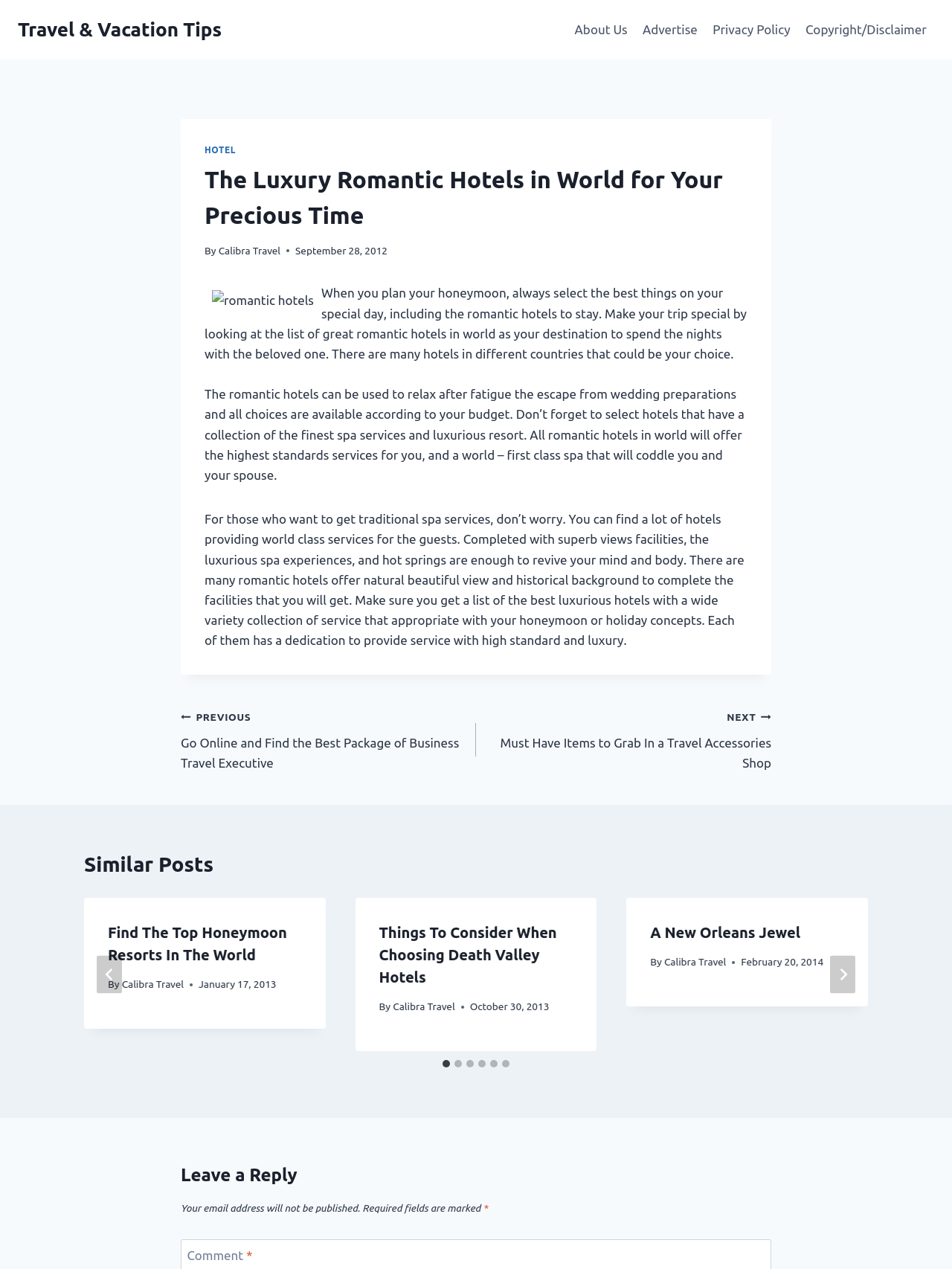Identify the webpage's primary heading and generate its text.

The Luxury Romantic Hotels in World for Your Precious Time